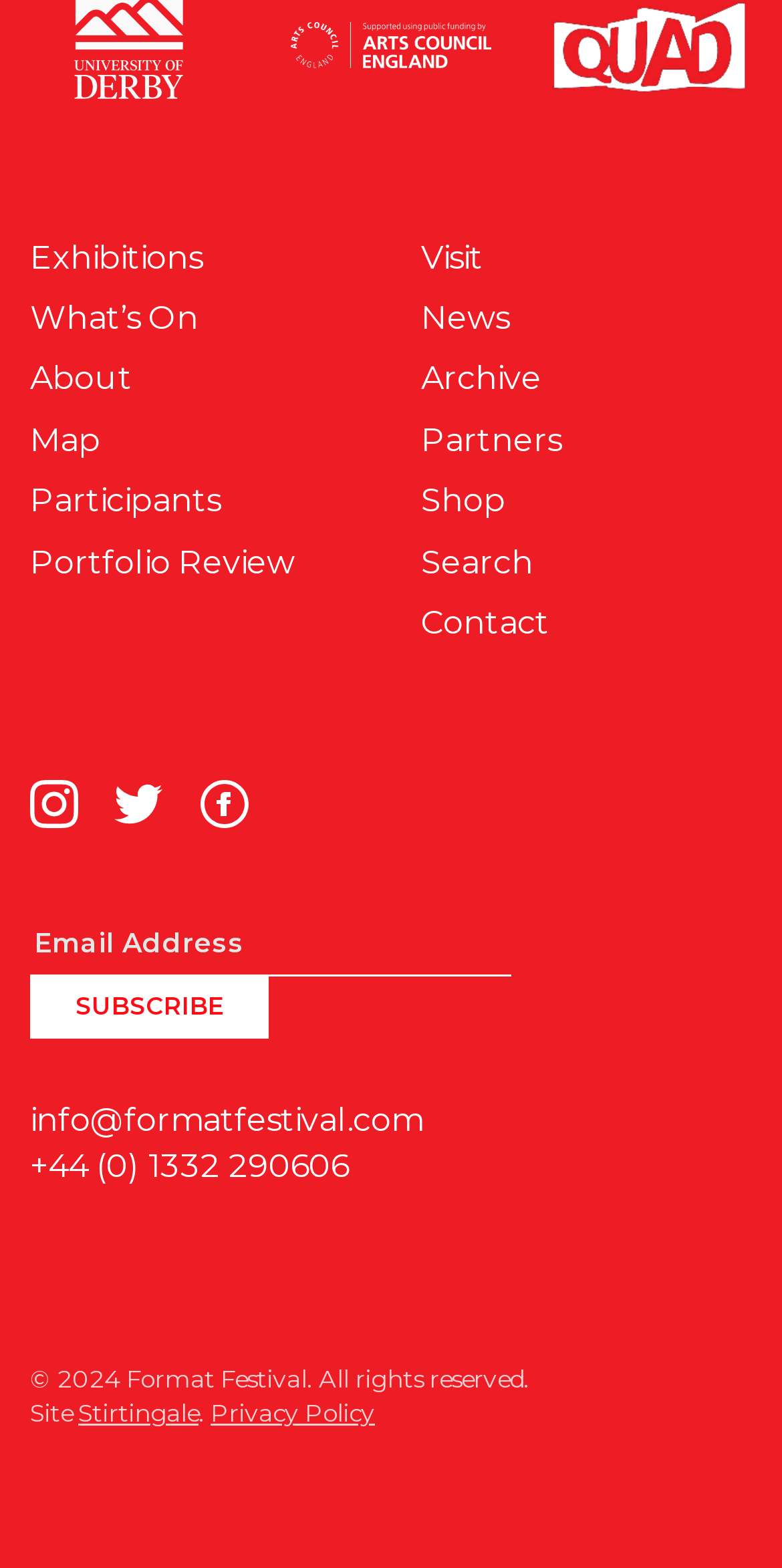Please identify the bounding box coordinates of the area I need to click to accomplish the following instruction: "Subscribe to the newsletter".

[0.038, 0.623, 0.344, 0.662]